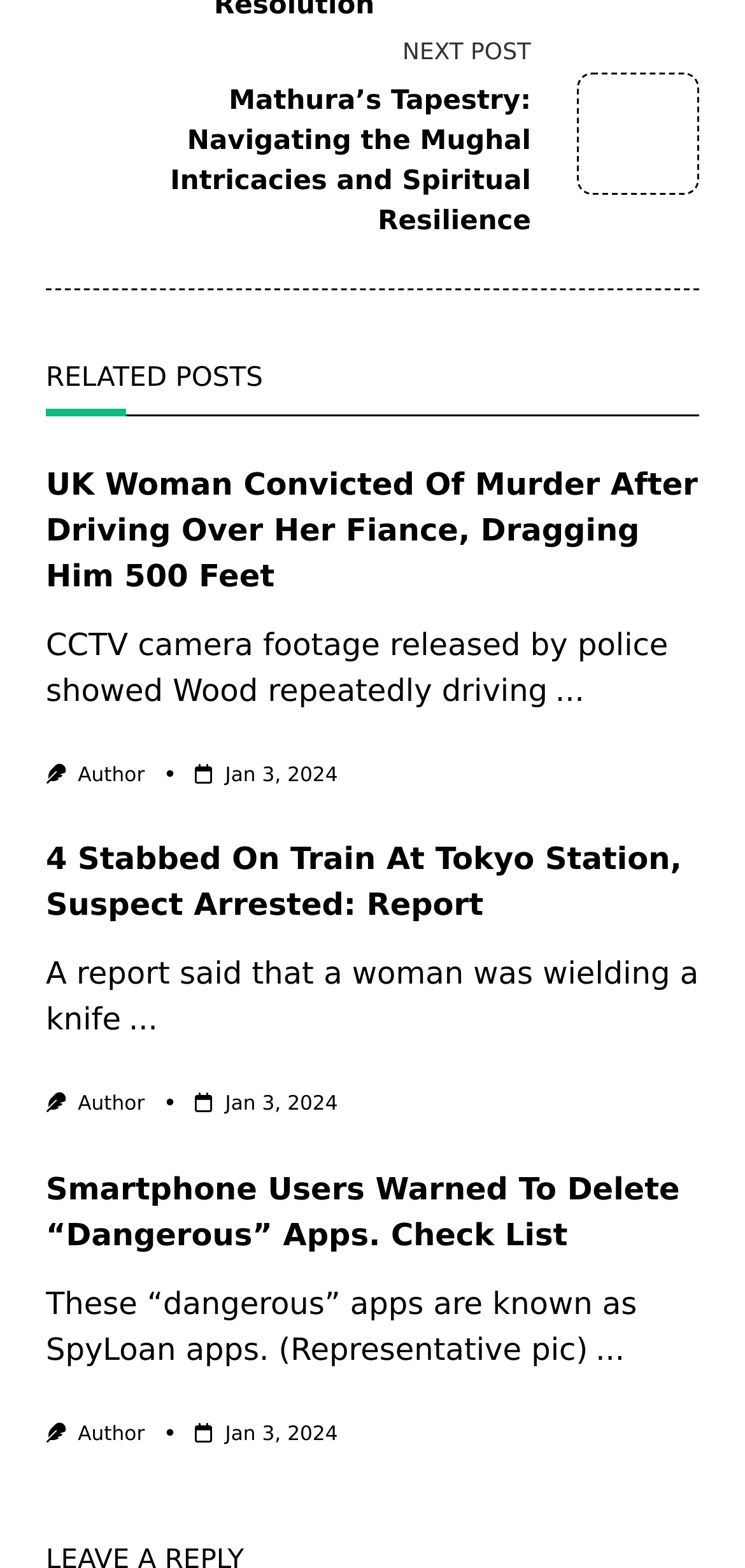Answer briefly with one word or phrase:
How many articles are on this webpage?

3